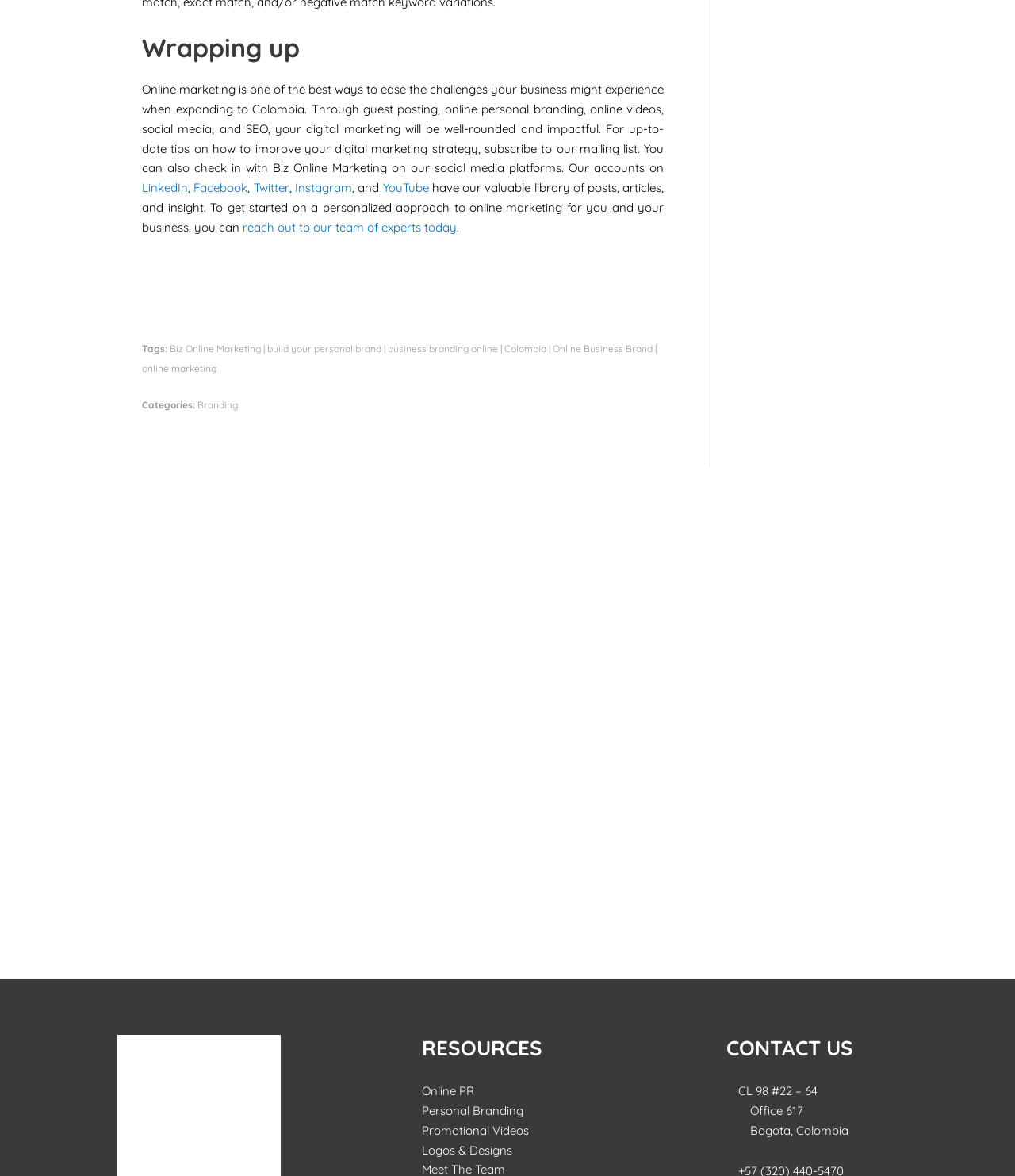Kindly determine the bounding box coordinates for the clickable area to achieve the given instruction: "Learn about Personal Branding".

[0.416, 0.938, 0.516, 0.951]